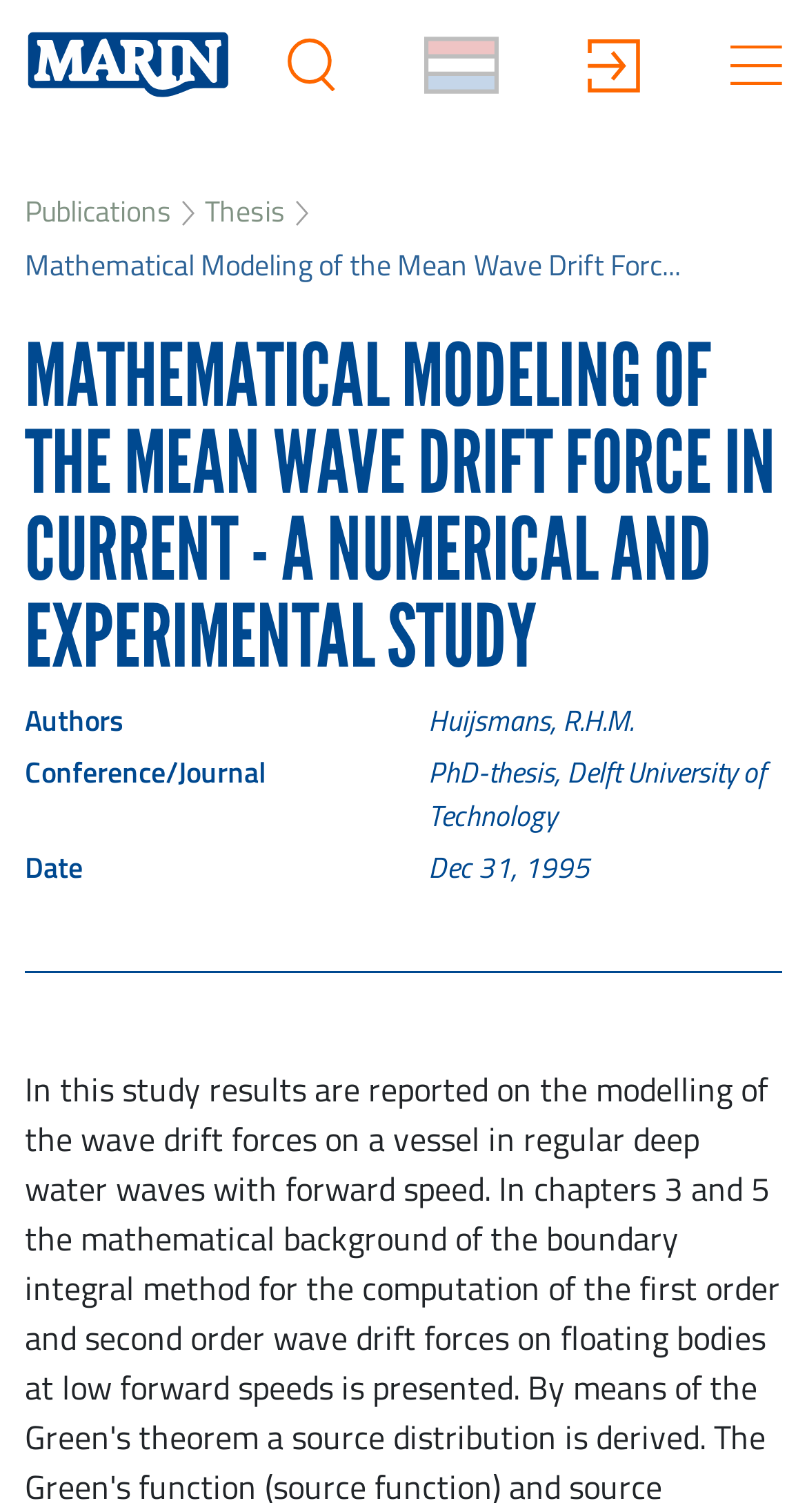What type of study is this?
Please answer using one word or phrase, based on the screenshot.

Numerical and experimental study